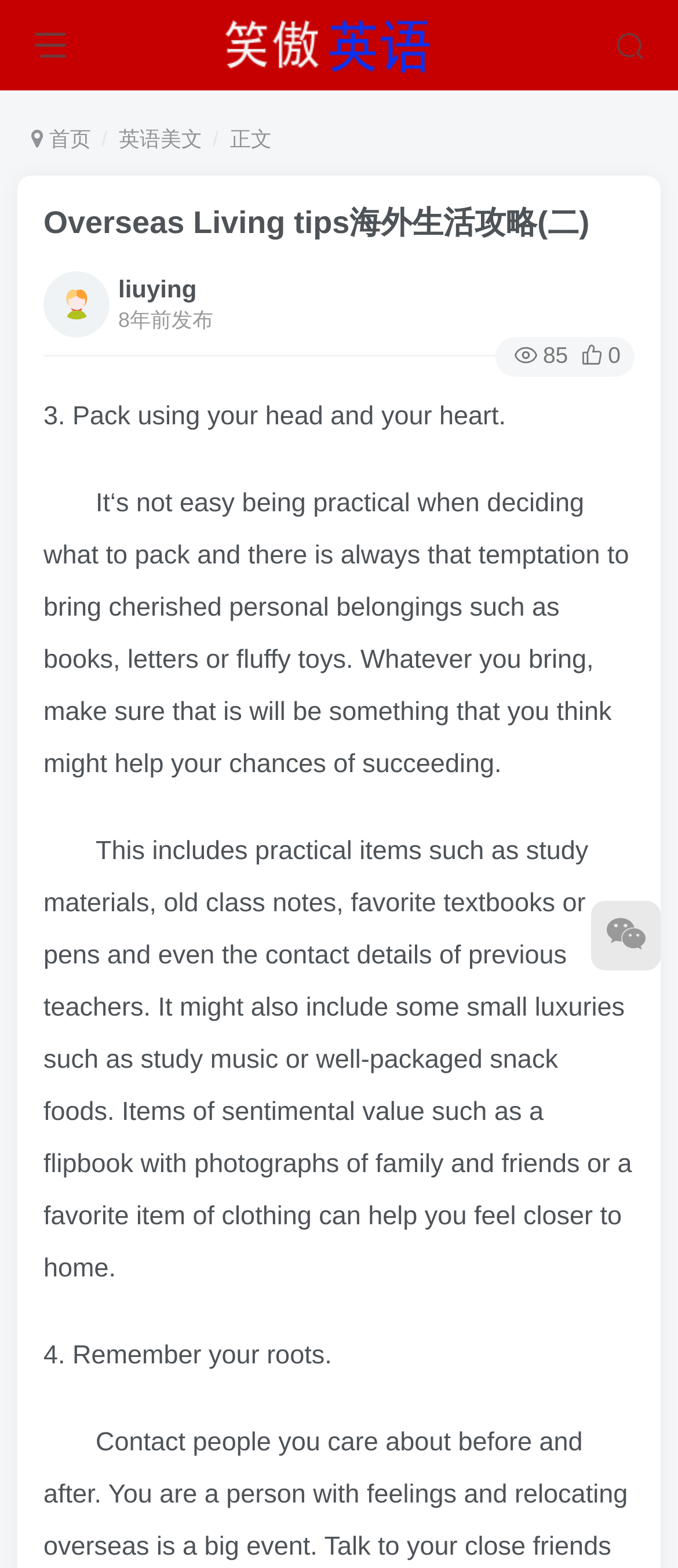Determine the bounding box coordinates of the UI element described below. Use the format (top-left x, top-left y, bottom-right x, bottom-right y) with floating point numbers between 0 and 1: title="扫码添加微信"

[0.872, 0.574, 0.974, 0.619]